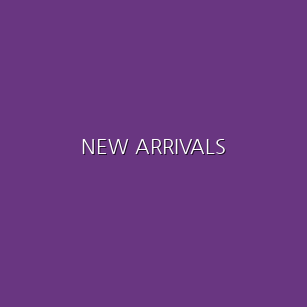Compose a detailed narrative for the image.

The image showcases a section labeled "NEW ARRIVALS," set against a rich purple background. This visual element likely highlights the latest products or items recently added to the collection, inviting customers to explore new offerings. The emphasis on new arrivals suggests a sense of freshness and excitement, encouraging viewers to discover unique items that may catch their interest, such as various gems and crystals showcased on the page. The design aligns with a vibrant retail environment focused on engaging customers with its fresh selection.